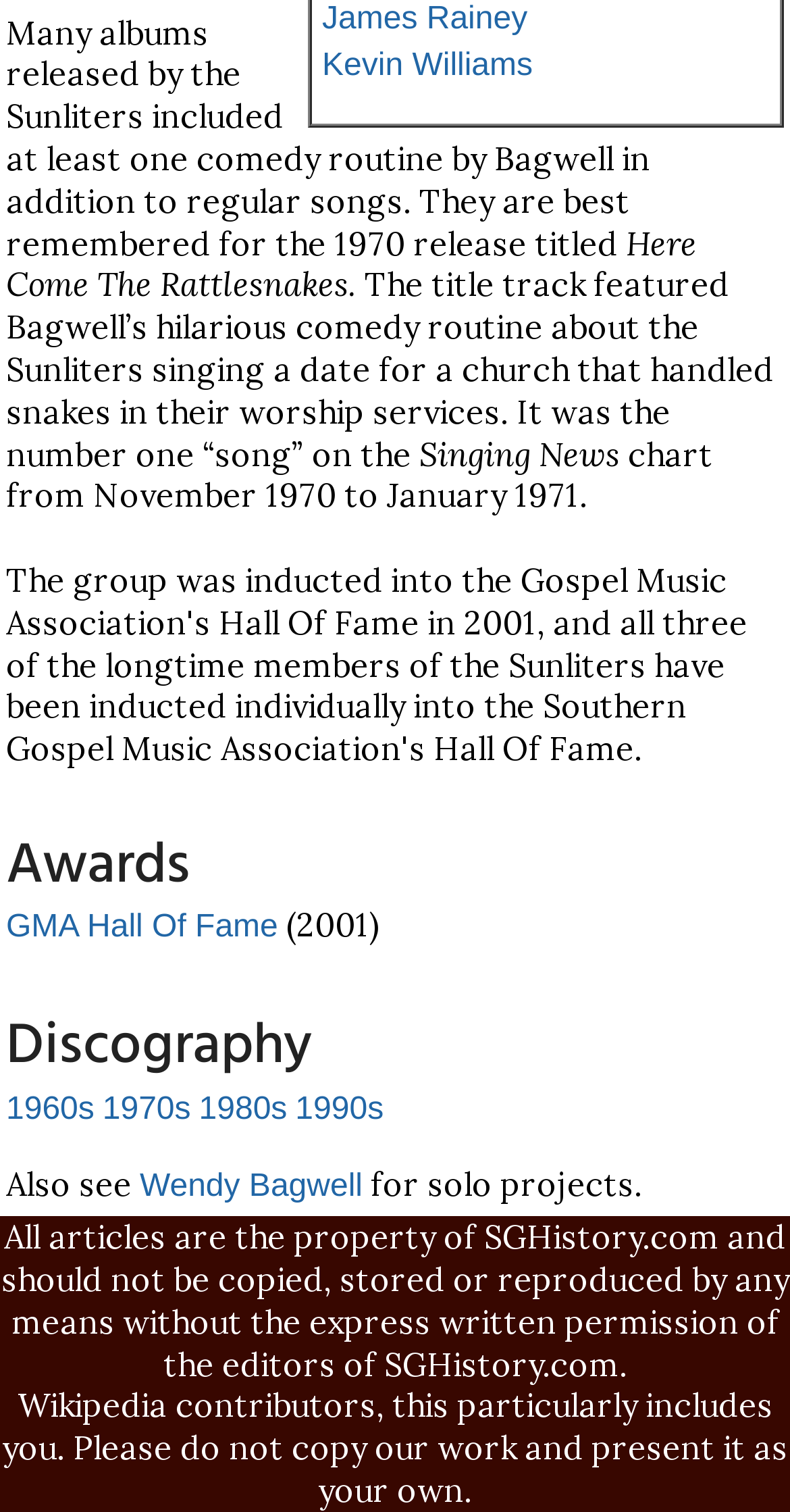Please identify the bounding box coordinates of the element that needs to be clicked to perform the following instruction: "Read about the album Here Come The Rattlesnakes".

[0.008, 0.147, 0.882, 0.202]